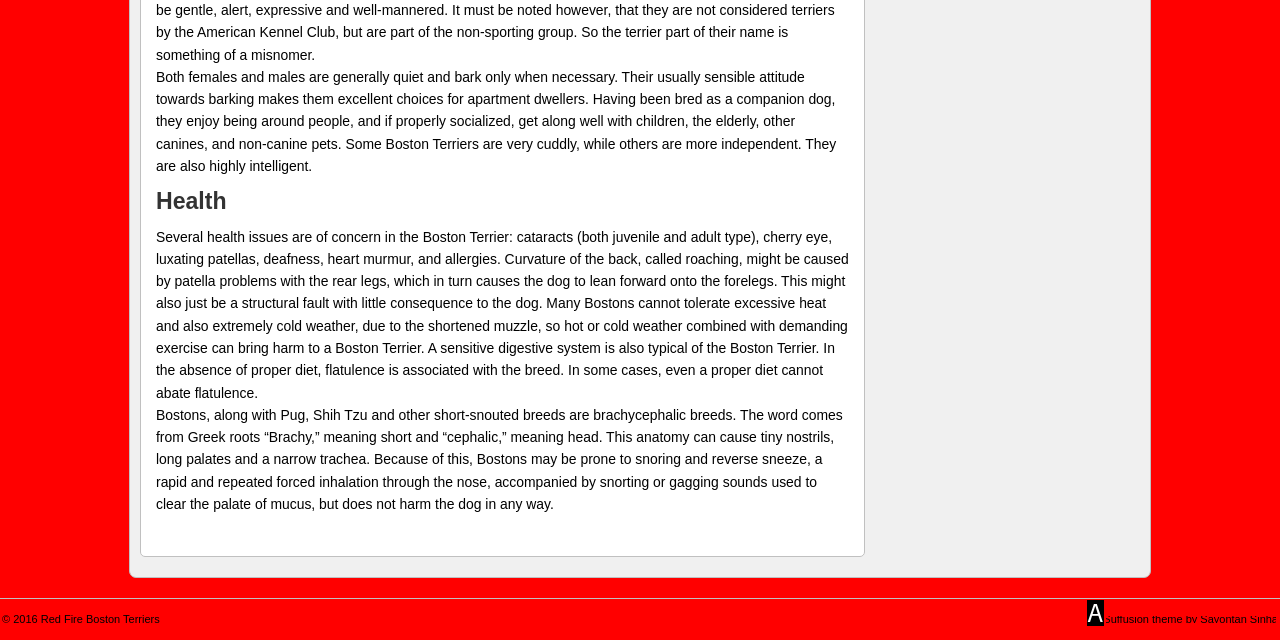Identify the option that corresponds to the description: Suffusion theme by Sayontan Sinha. Provide only the letter of the option directly.

A